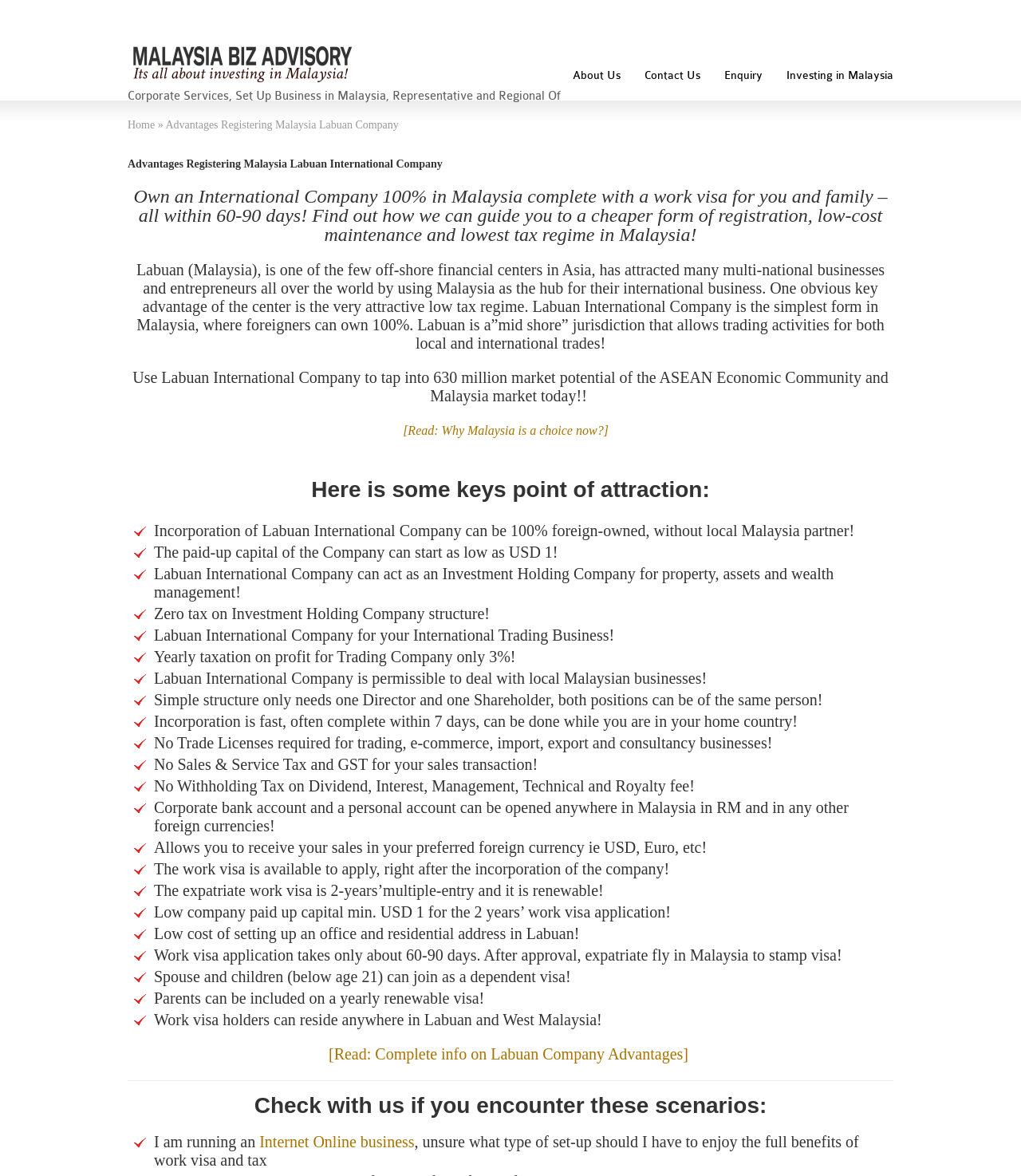Use one word or a short phrase to answer the question provided: 
Can a Labuan International Company act as an Investment Holding Company?

Yes